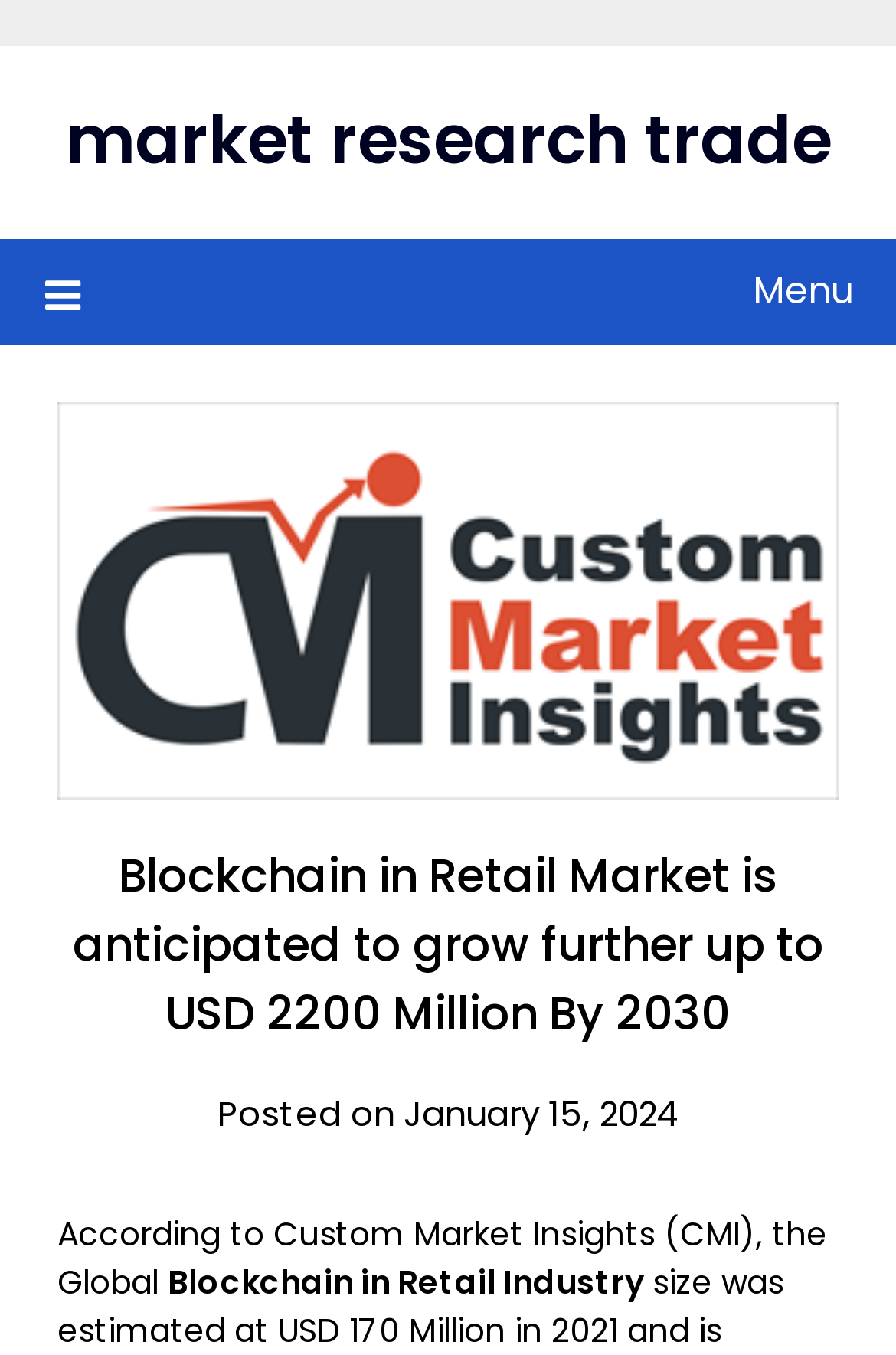Who conducted the market research? Analyze the screenshot and reply with just one word or a short phrase.

Custom Market Insights